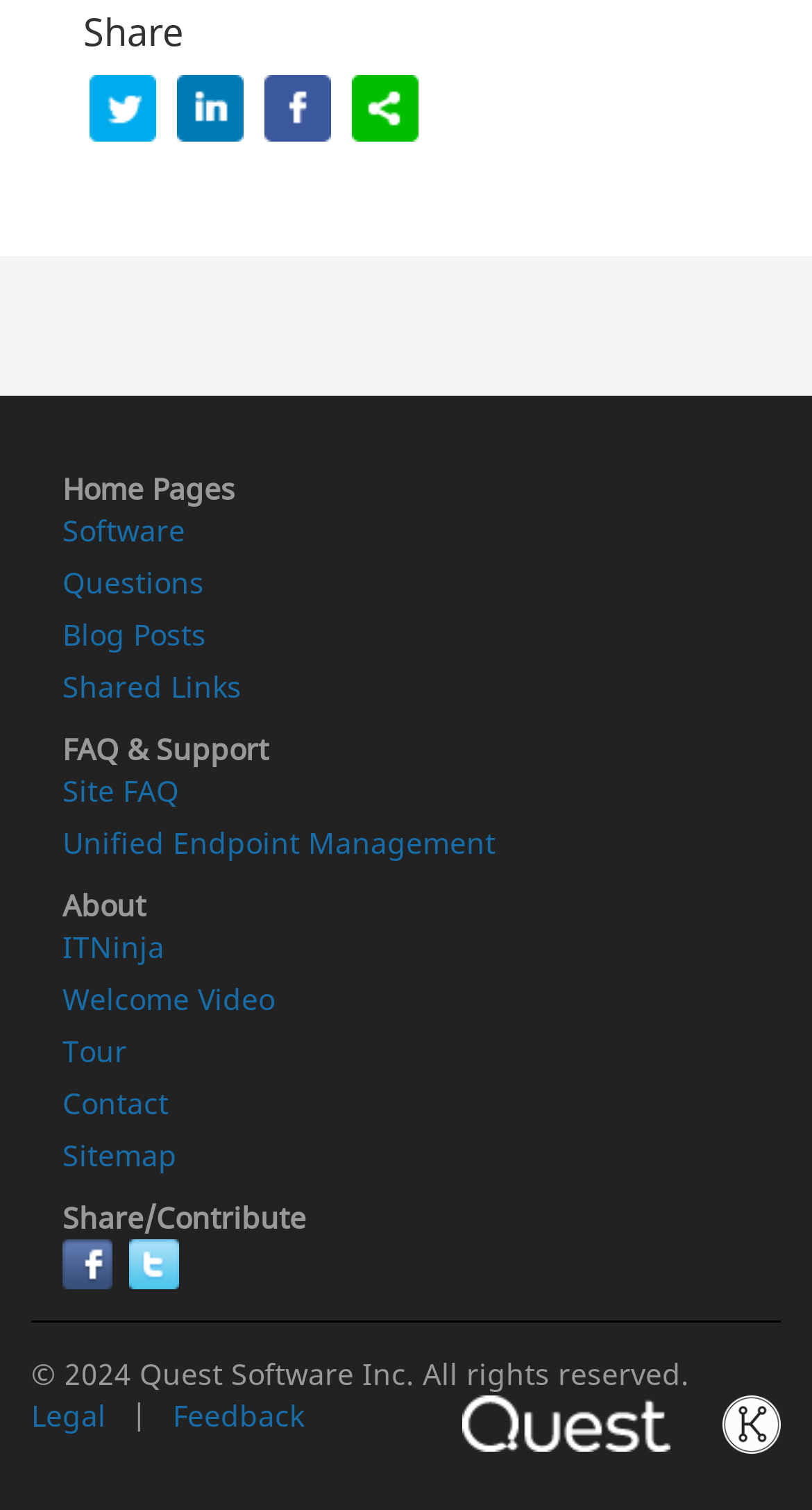Answer the following inquiry with a single word or phrase:
What is the last item in the Share/Contribute section?

Twitter